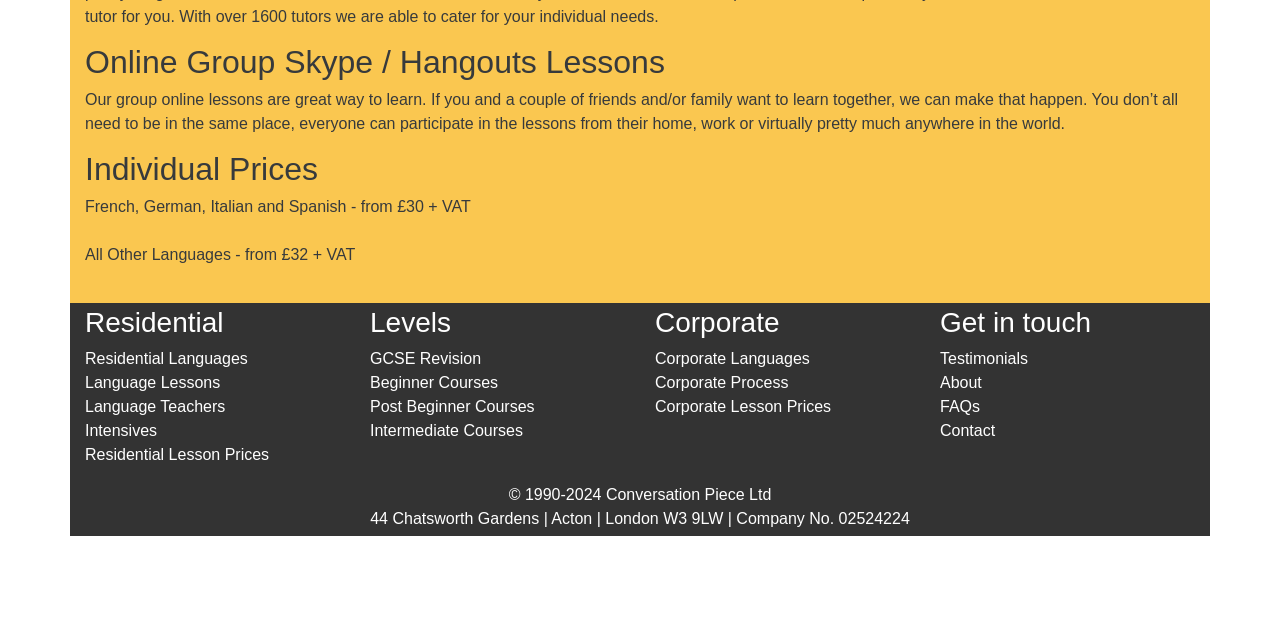Please find the bounding box for the UI element described by: "Residential Lesson Prices".

[0.066, 0.697, 0.21, 0.723]